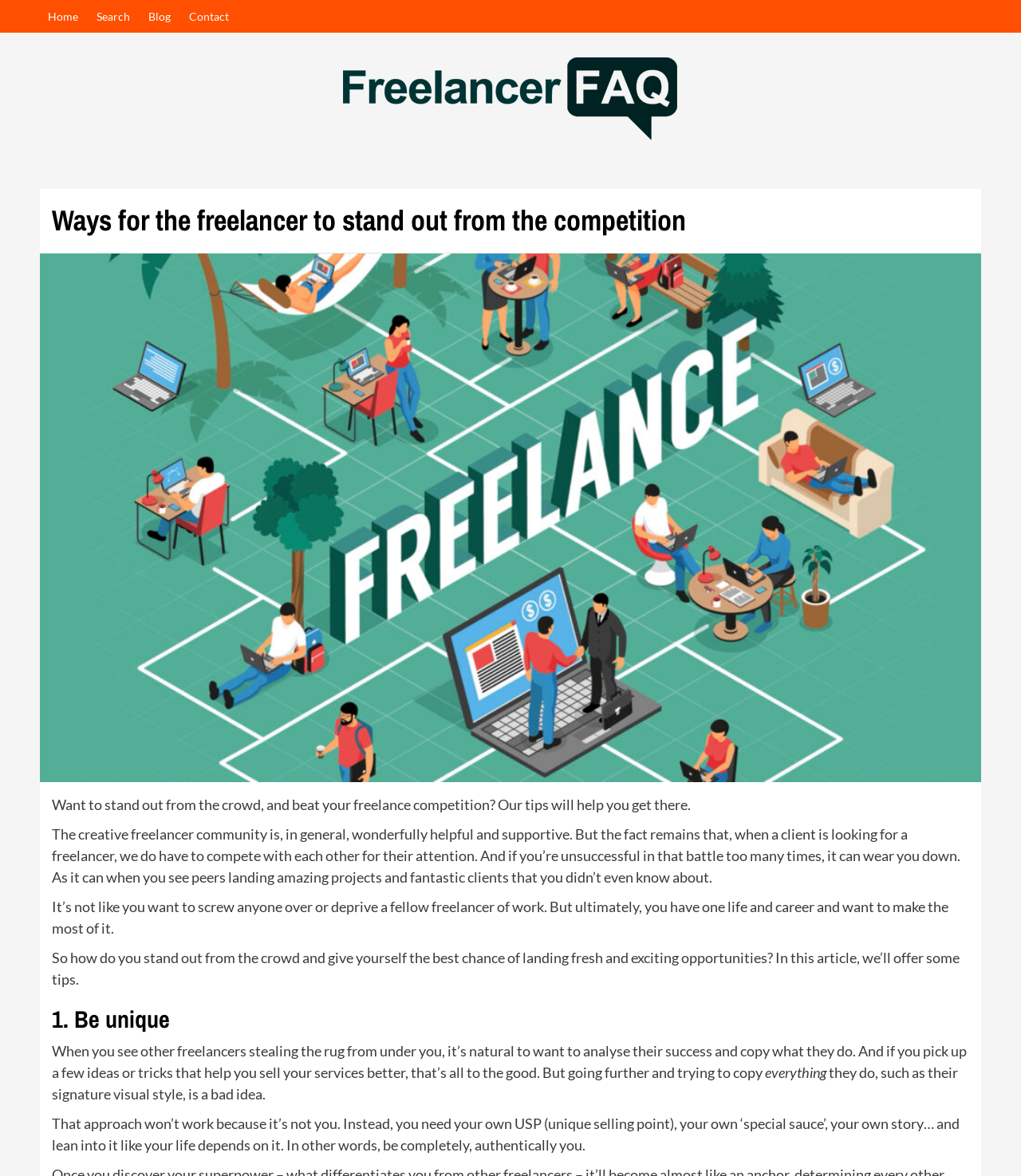Provide a one-word or brief phrase answer to the question:
What is the main topic of this webpage?

Freelancer competition